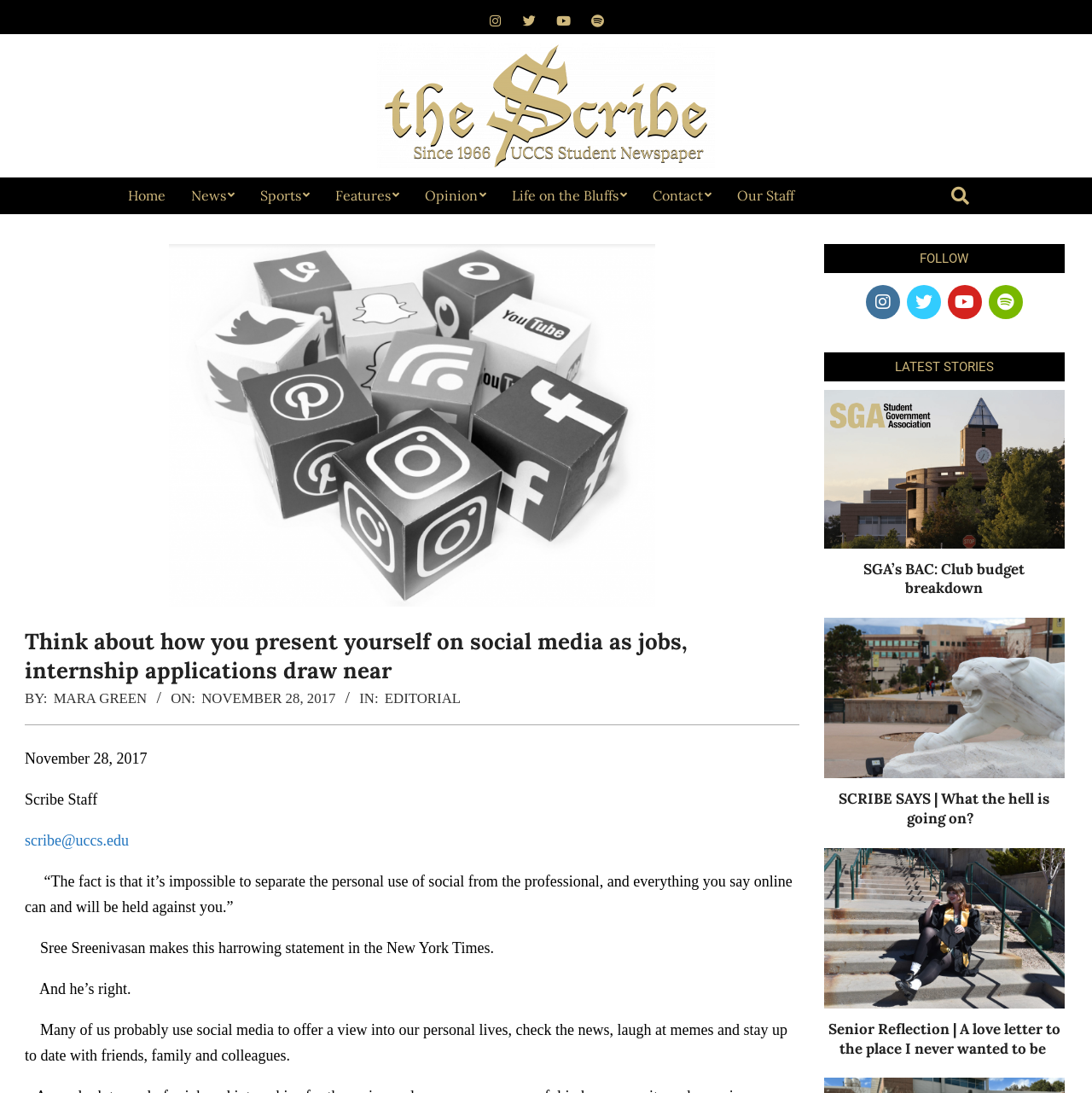Can you find and provide the title of the webpage?

Think about how you present yourself on social media as jobs, internship applications draw near